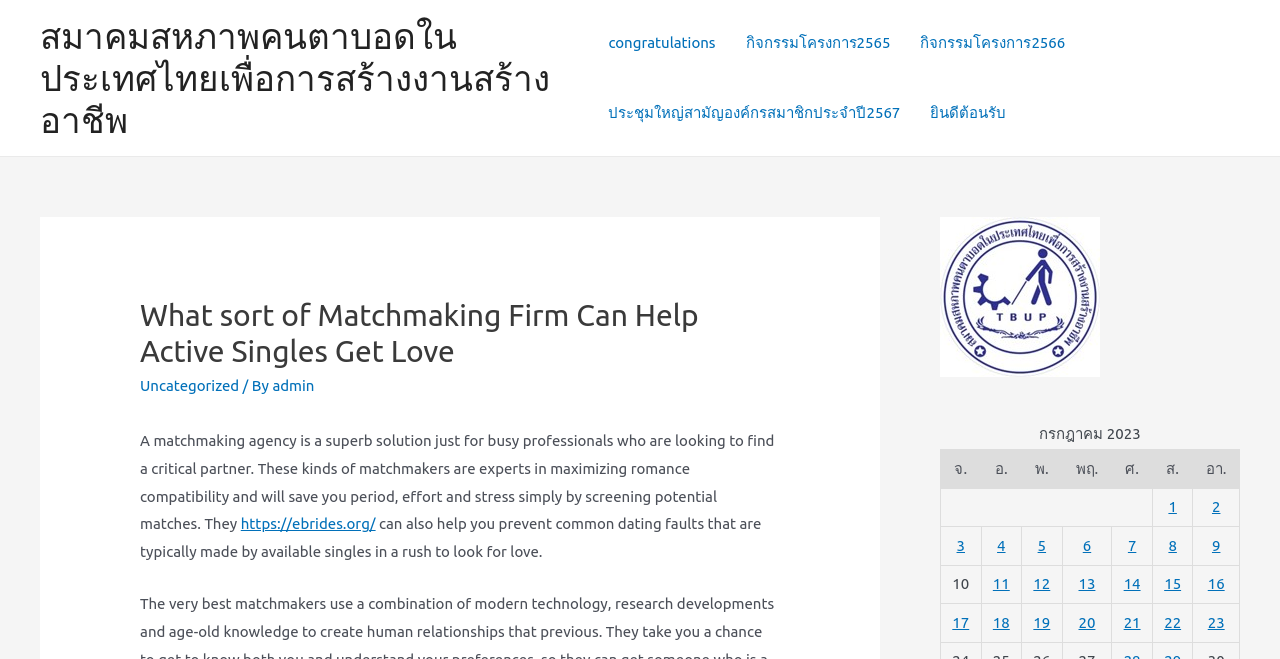Given the description of the UI element: "สมาคมสหภาพคนตาบอดในประเทศไทยเพื่อการสร้างงานสร้างอาชีพ", predict the bounding box coordinates in the form of [left, top, right, bottom], with each value being a float between 0 and 1.

[0.031, 0.024, 0.43, 0.212]